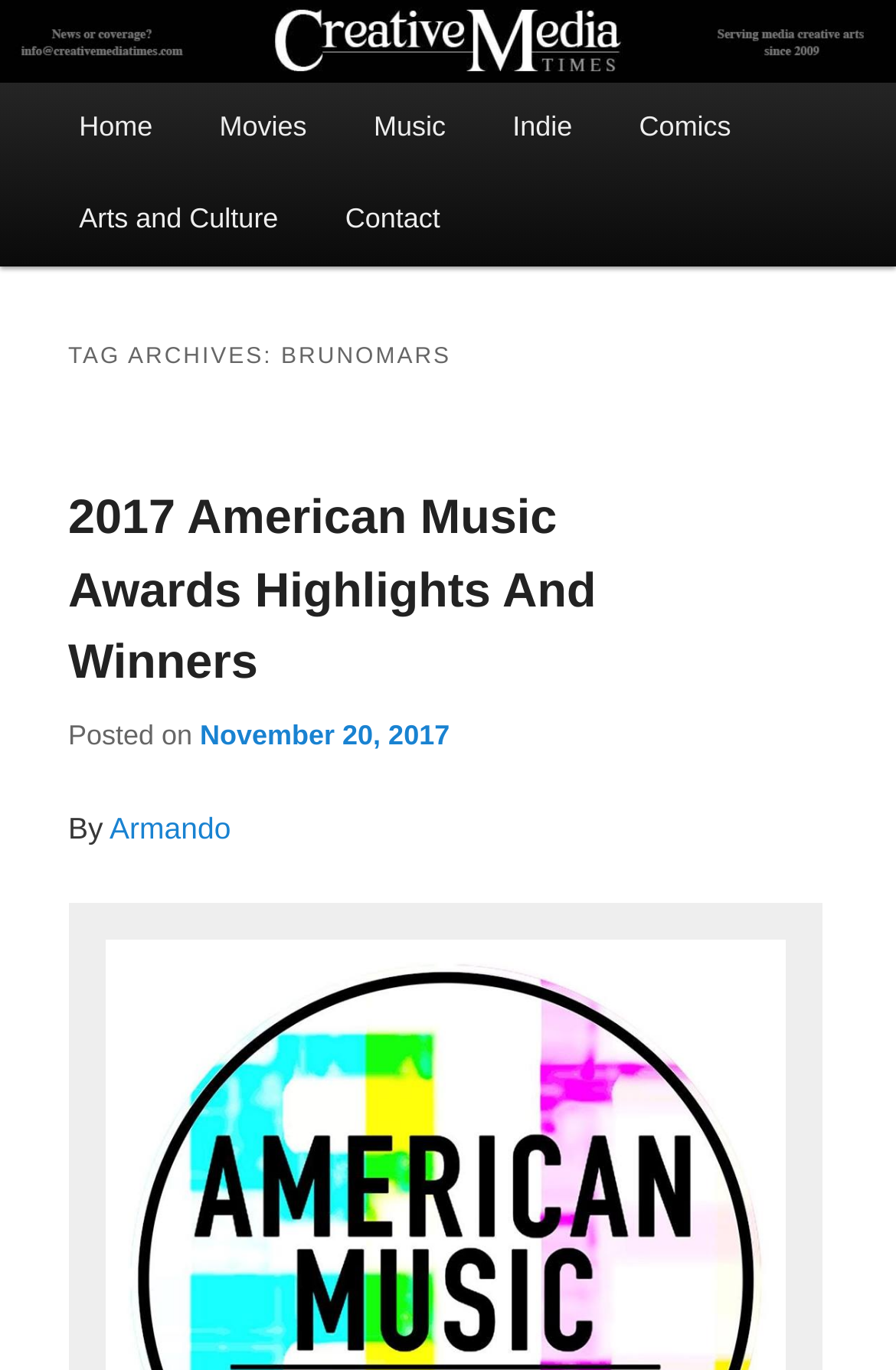When was the first article posted?
Examine the webpage screenshot and provide an in-depth answer to the question.

The posting date of the first article can be found by looking at the link with the text 'November 20, 2017' which appears under the 'Posted on' text.